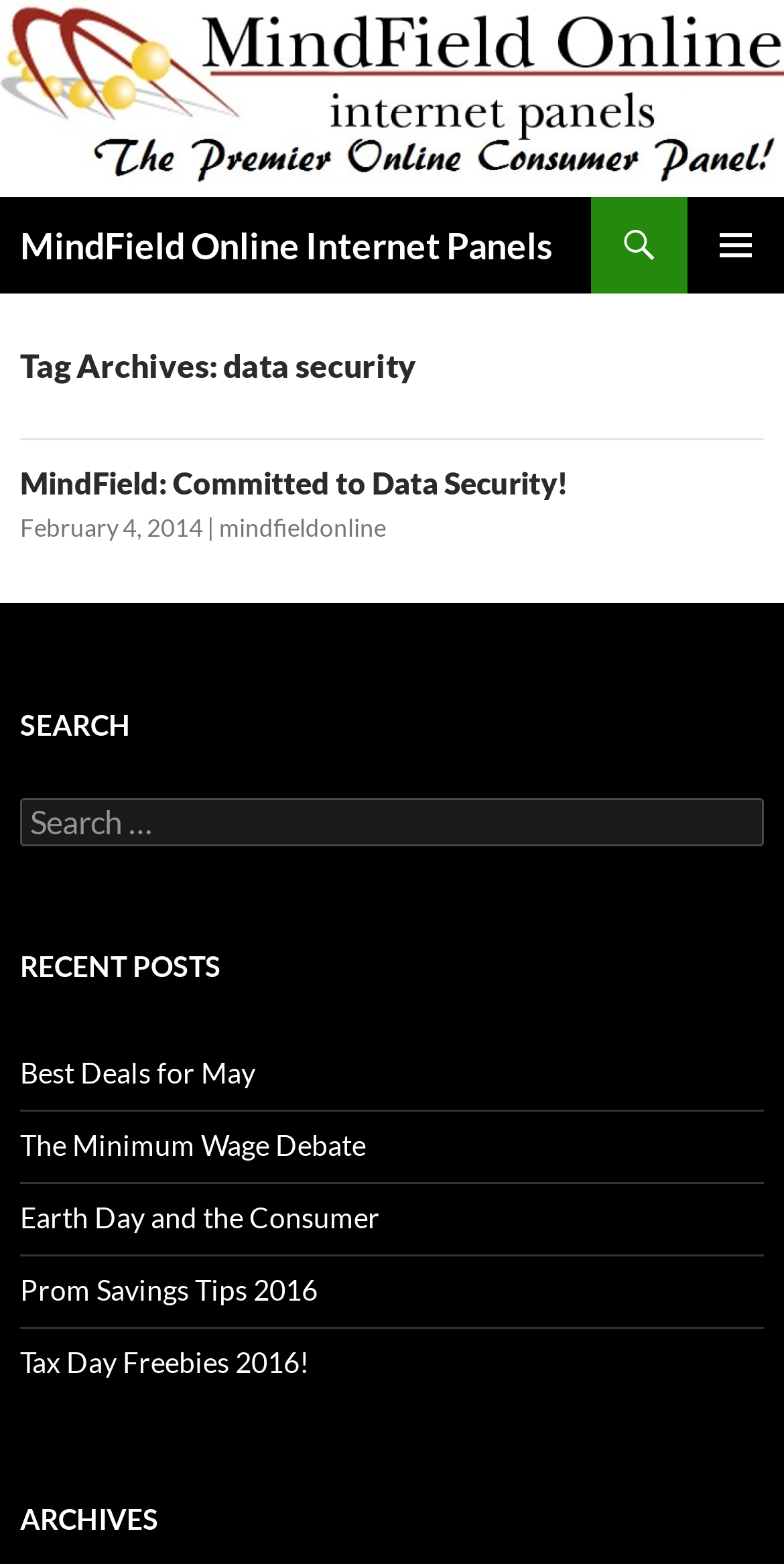Locate the bounding box coordinates of the clickable area to execute the instruction: "Read the article about data security". Provide the coordinates as four float numbers between 0 and 1, represented as [left, top, right, bottom].

[0.026, 0.296, 0.726, 0.319]